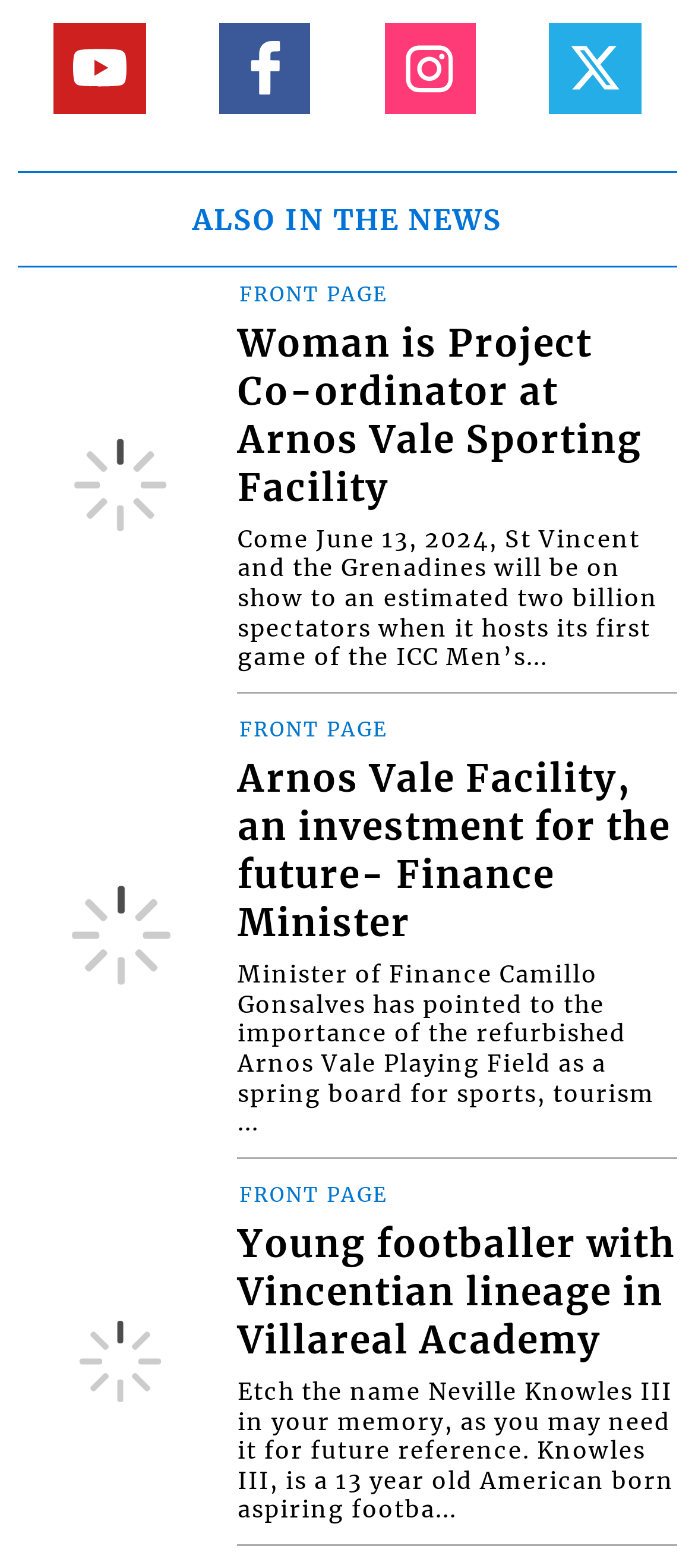What is the topic of the article?
Using the image as a reference, answer the question with a short word or phrase.

Sports